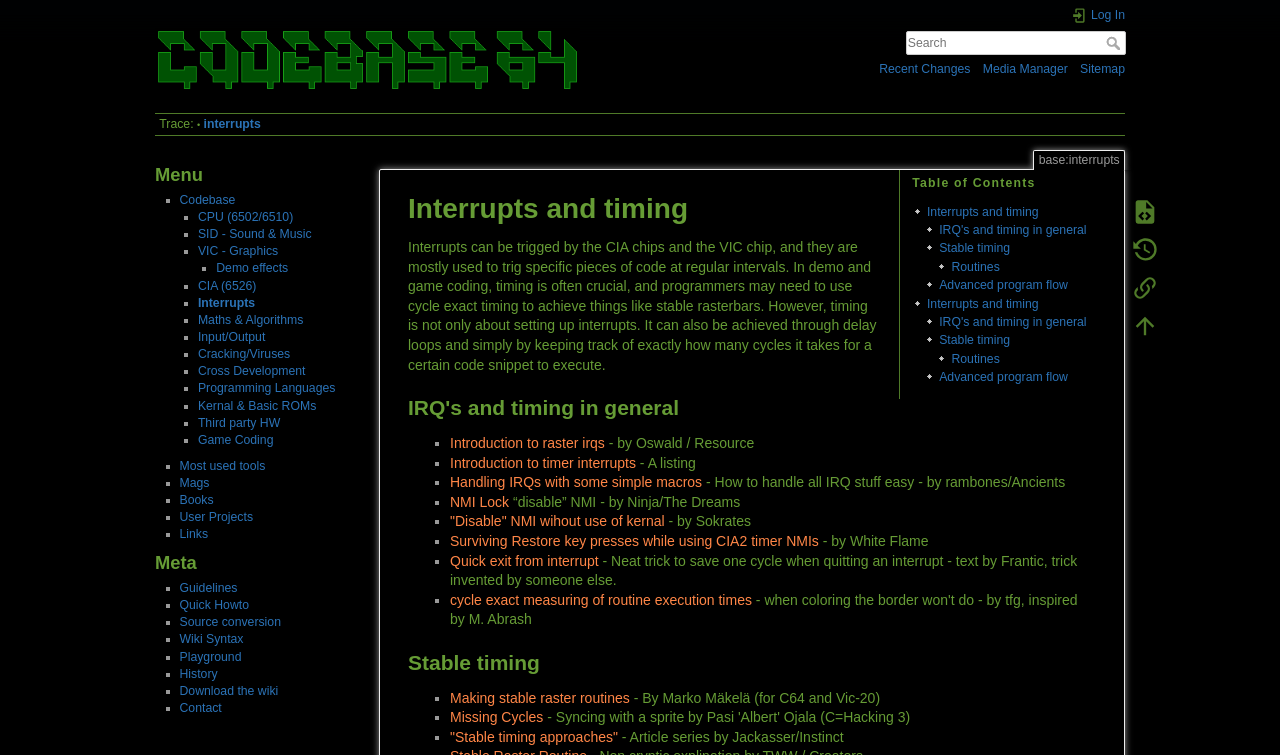Using the provided element description: "VIC - Graphics", determine the bounding box coordinates of the corresponding UI element in the screenshot.

[0.155, 0.324, 0.217, 0.342]